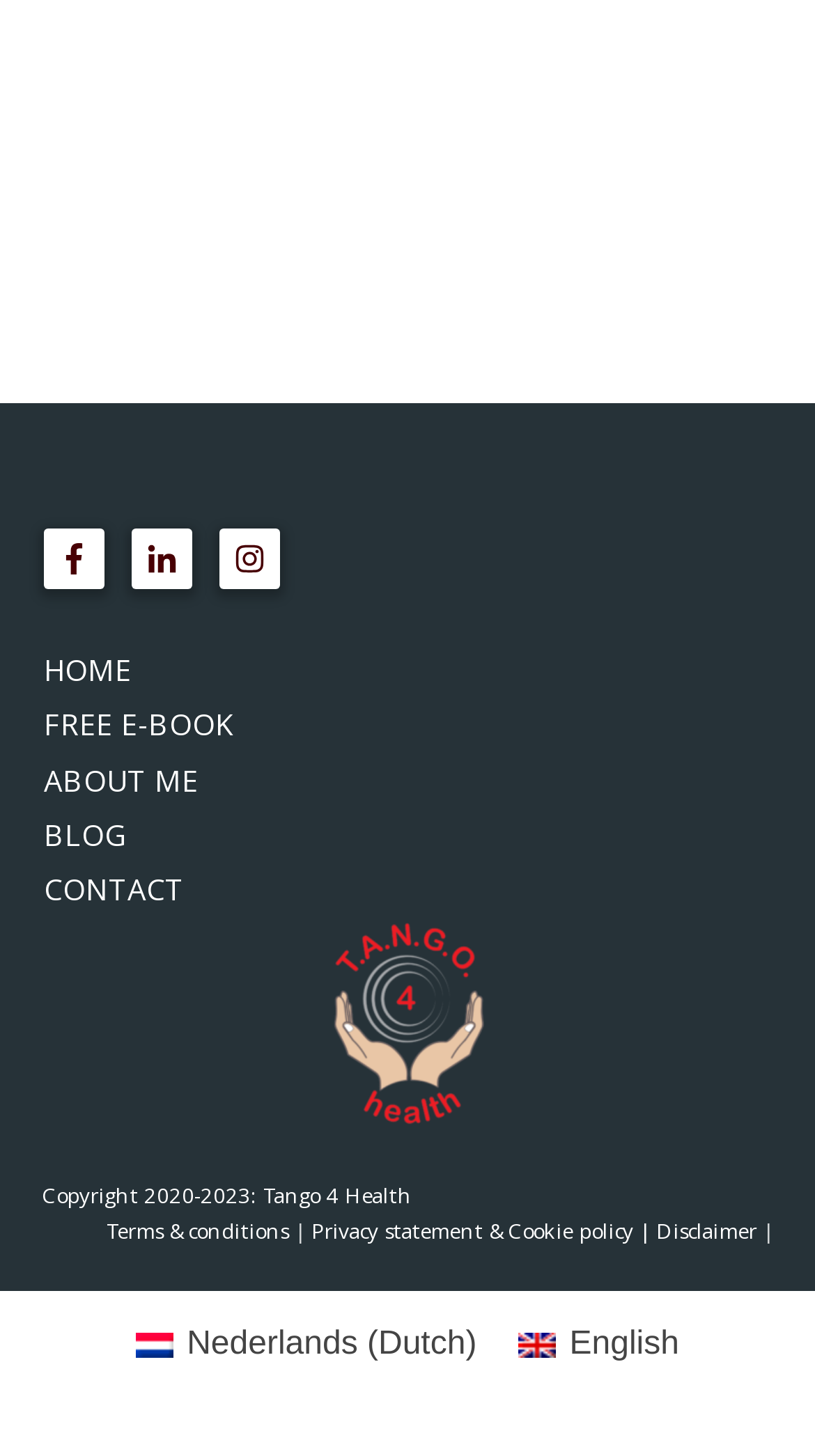Determine the bounding box coordinates of the section to be clicked to follow the instruction: "View the FREE E-BOOK page". The coordinates should be given as four float numbers between 0 and 1, formatted as [left, top, right, bottom].

[0.054, 0.483, 0.287, 0.51]